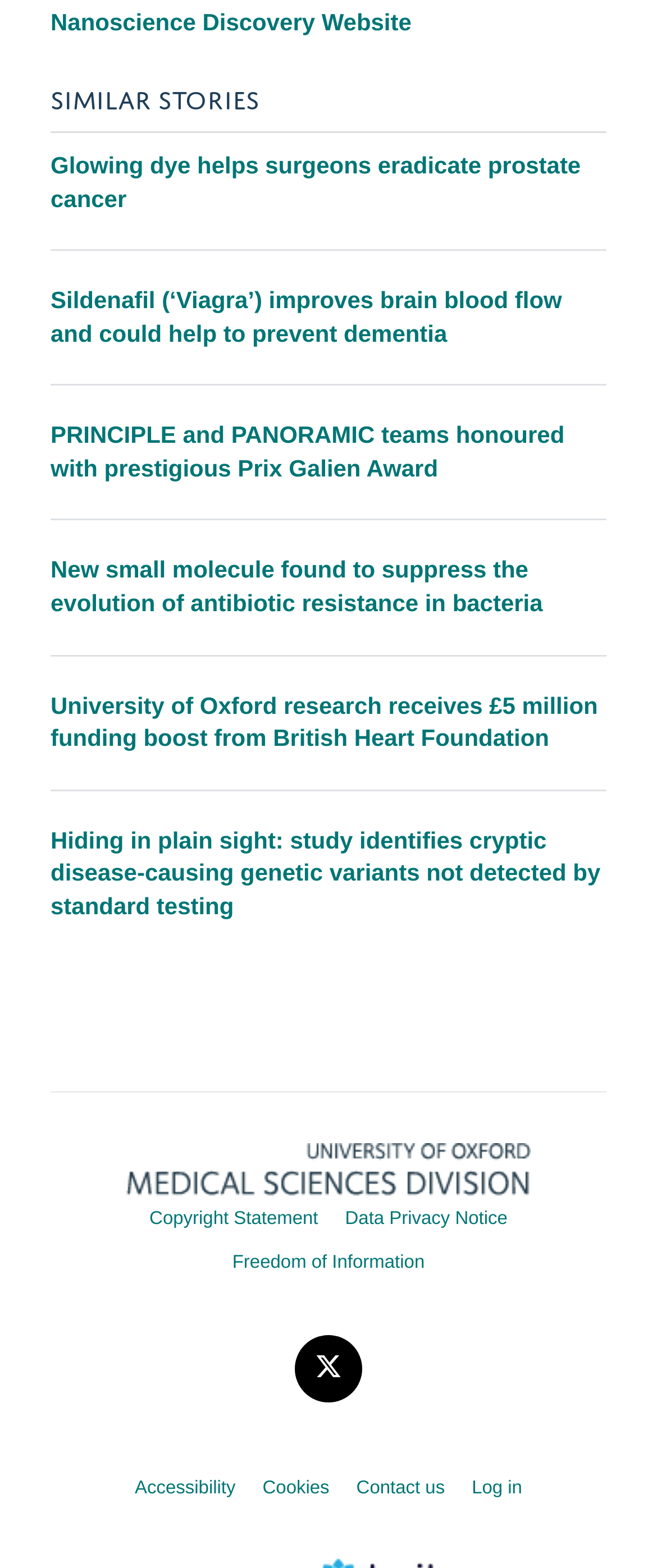Specify the bounding box coordinates of the region I need to click to perform the following instruction: "Learn about PRINCIPLE and PANORAMIC teams honoured with prestigious Prix Galien Award". The coordinates must be four float numbers in the range of 0 to 1, i.e., [left, top, right, bottom].

[0.077, 0.269, 0.859, 0.307]